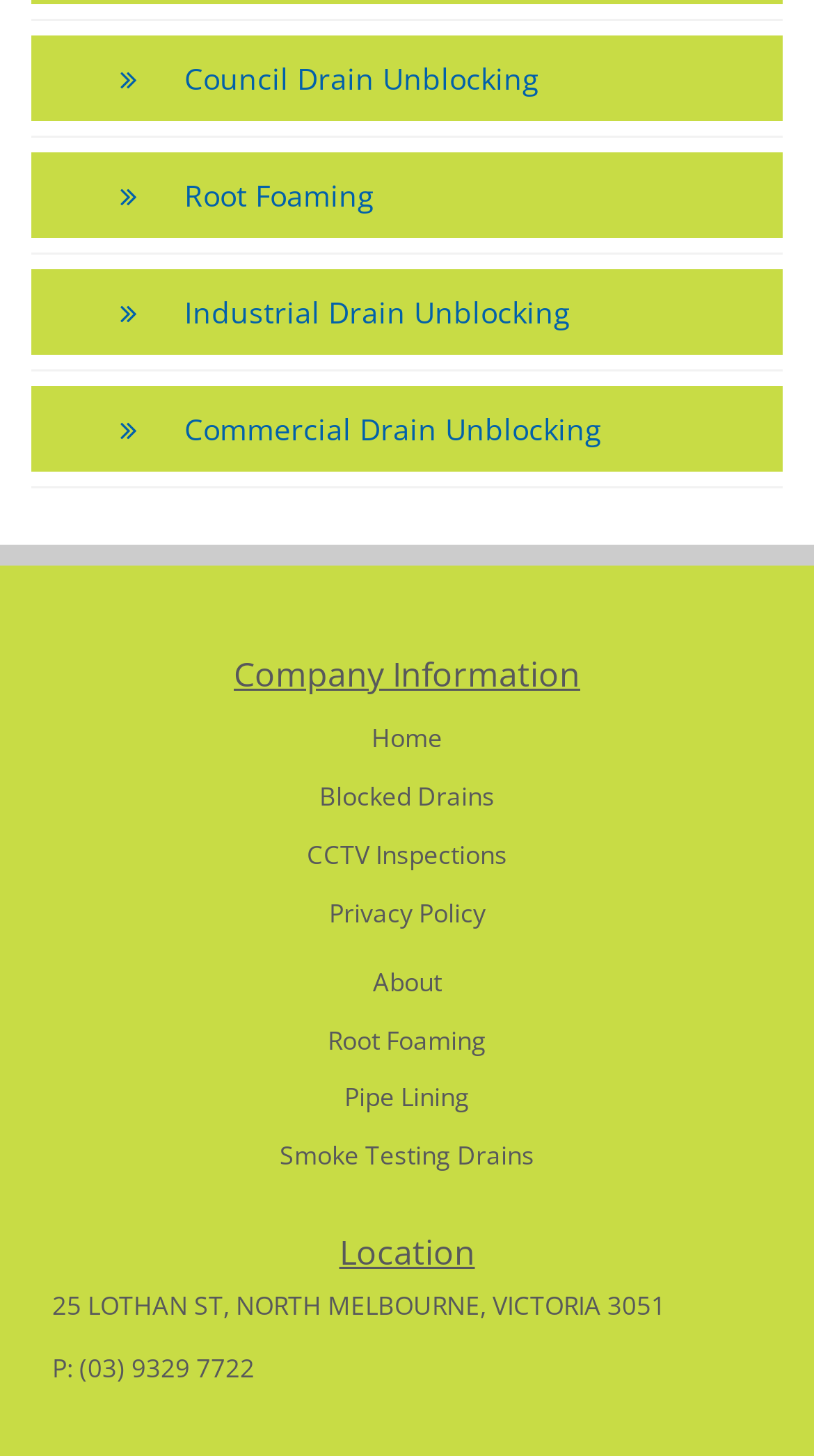Using the given description, provide the bounding box coordinates formatted as (top-left x, top-left y, bottom-right x, bottom-right y), with all values being floating point numbers between 0 and 1. Description: Council Drain Unblocking

[0.226, 0.039, 0.91, 0.069]